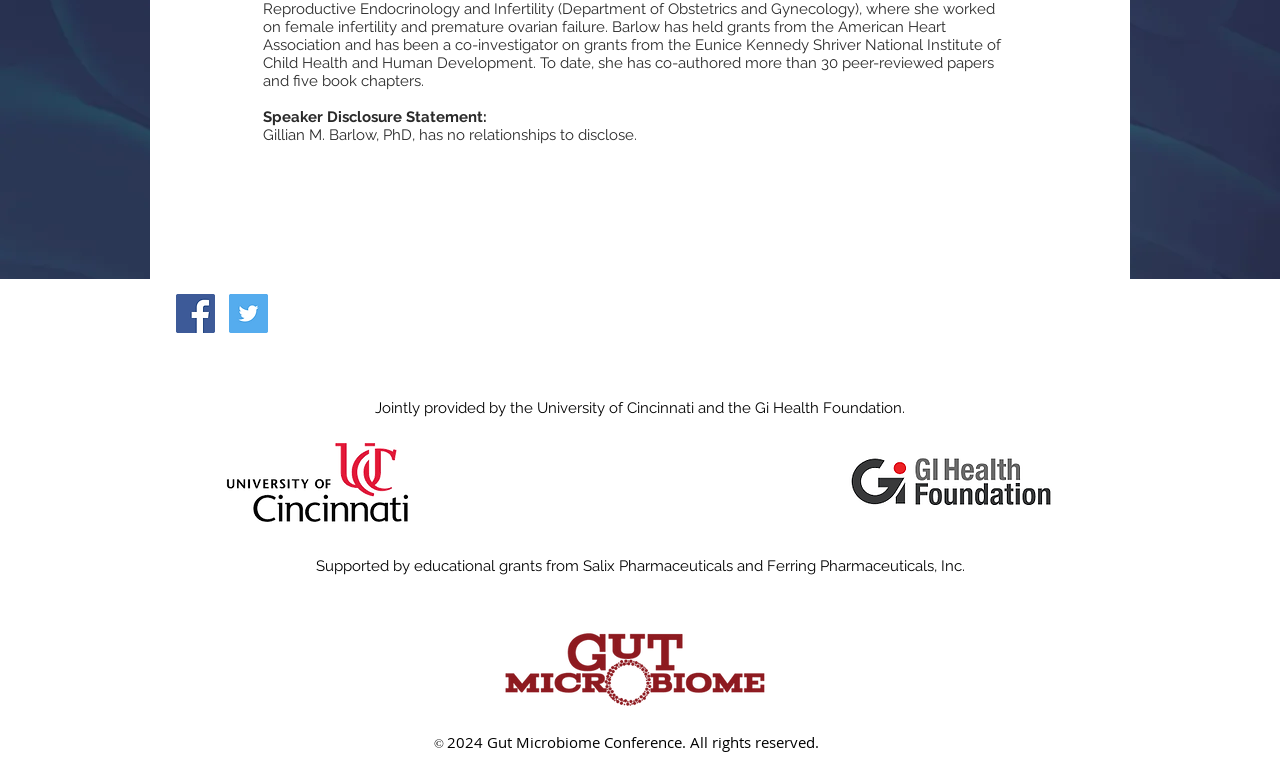Identify and provide the bounding box coordinates of the UI element described: "aria-label="Twitter Social Icon"". The coordinates should be formatted as [left, top, right, bottom], with each number being a float between 0 and 1.

[0.179, 0.383, 0.209, 0.434]